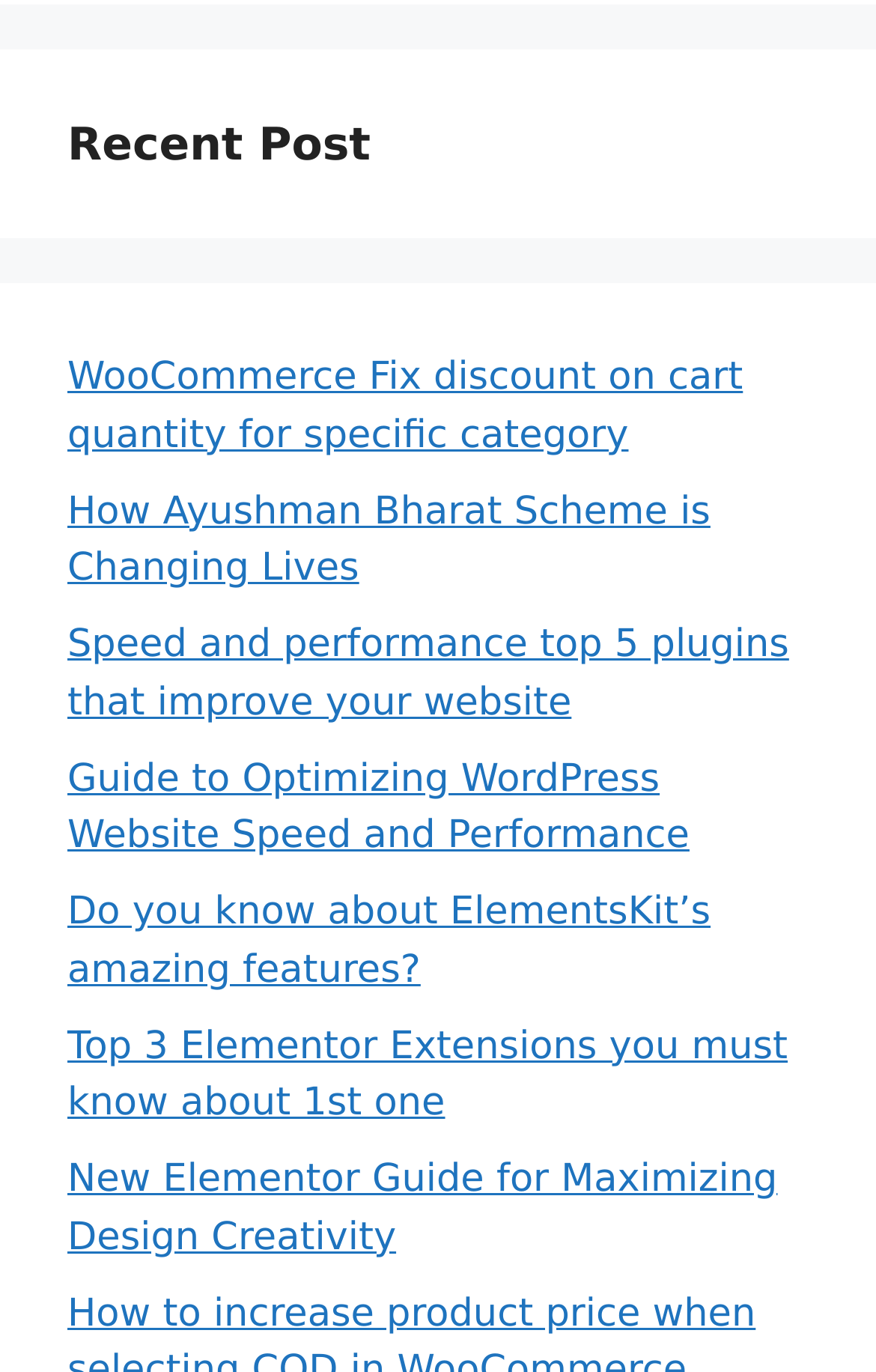For the following element description, predict the bounding box coordinates in the format (top-left x, top-left y, bottom-right x, bottom-right y). All values should be floating point numbers between 0 and 1. Description: Home

[0.077, 0.893, 0.206, 0.926]